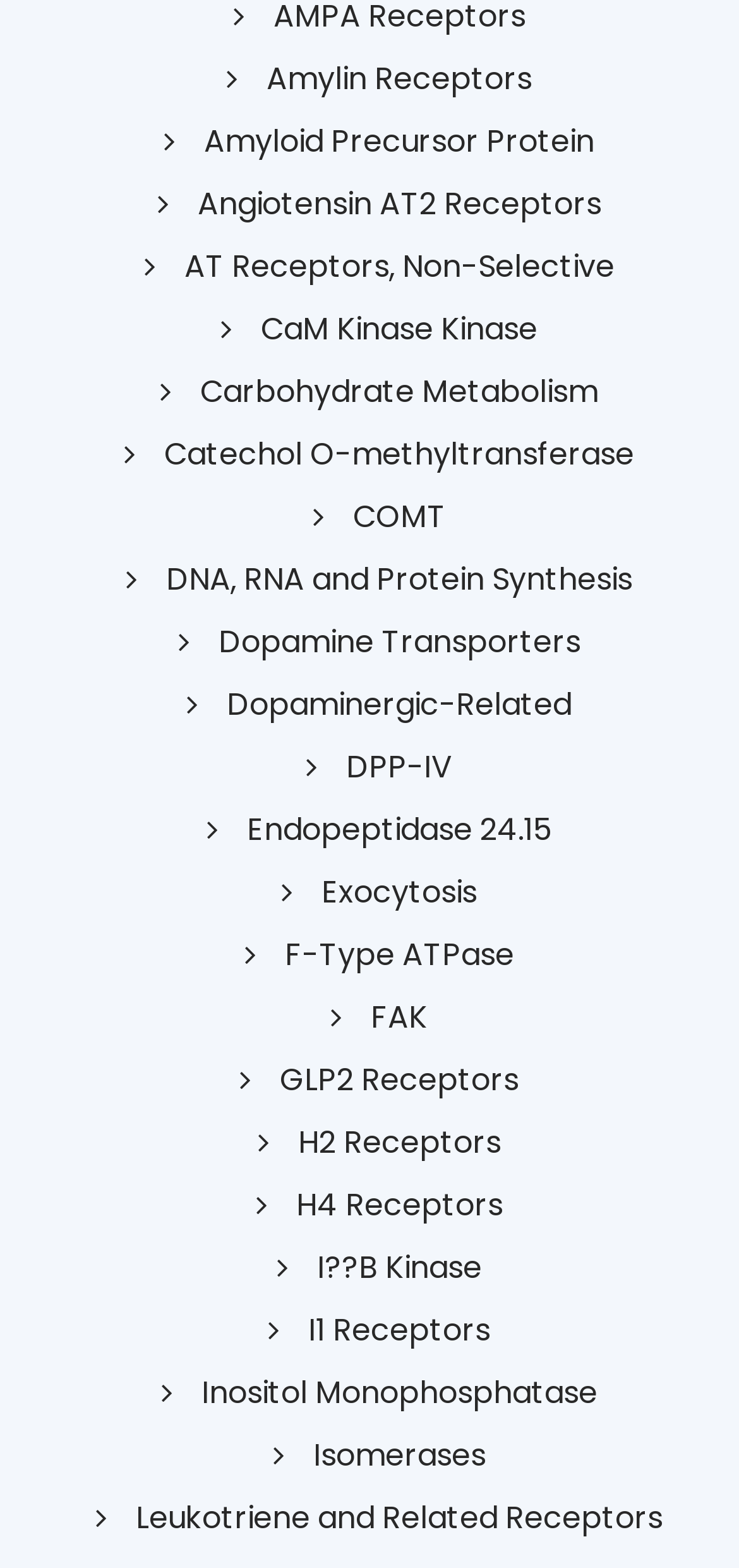Please identify the bounding box coordinates of the clickable area that will allow you to execute the instruction: "Check out Leukotriene and Related Receptors".

[0.13, 0.954, 0.897, 0.982]